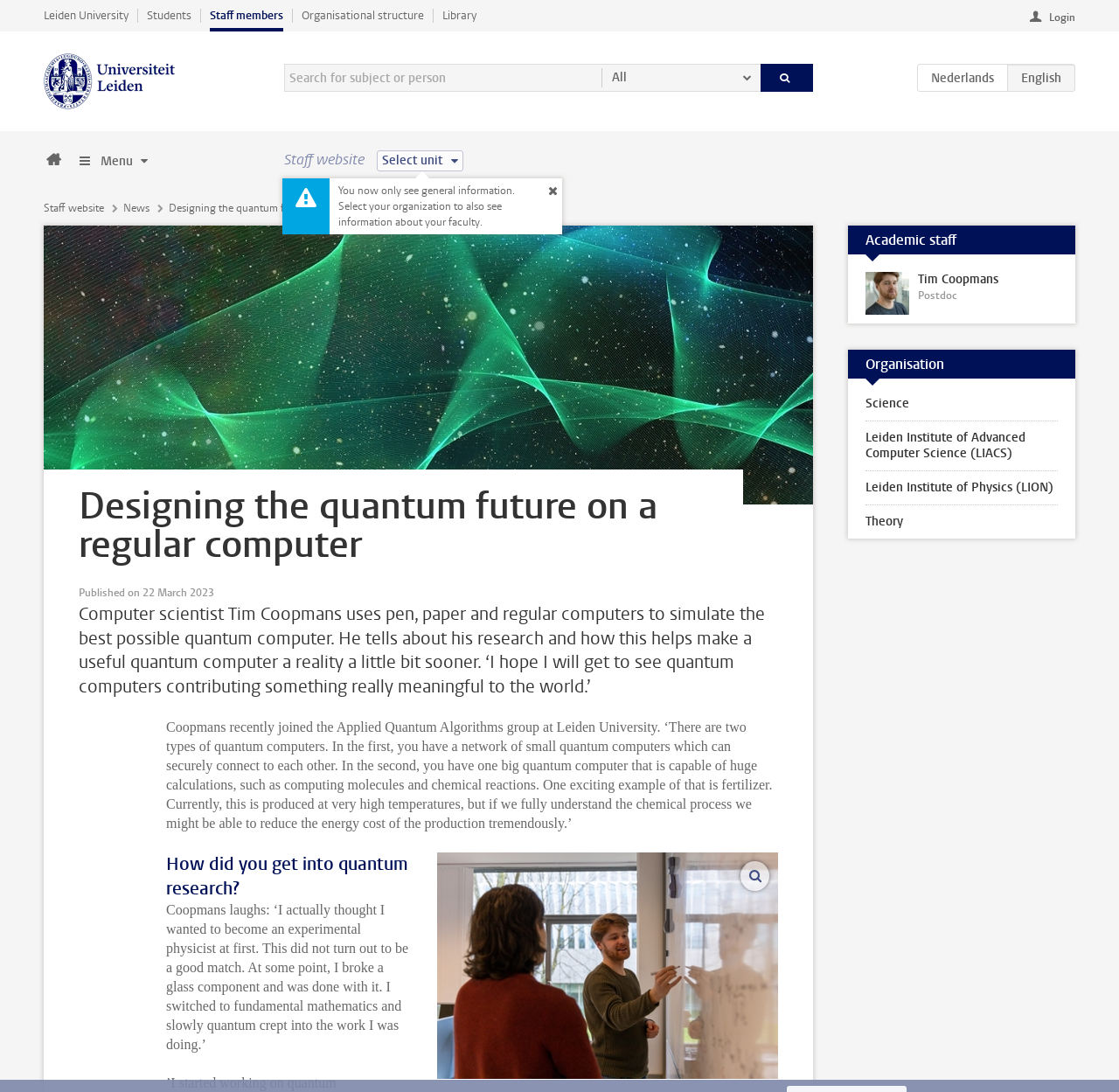What is the date of publication of the article?
Give a single word or phrase answer based on the content of the image.

22 March 2023